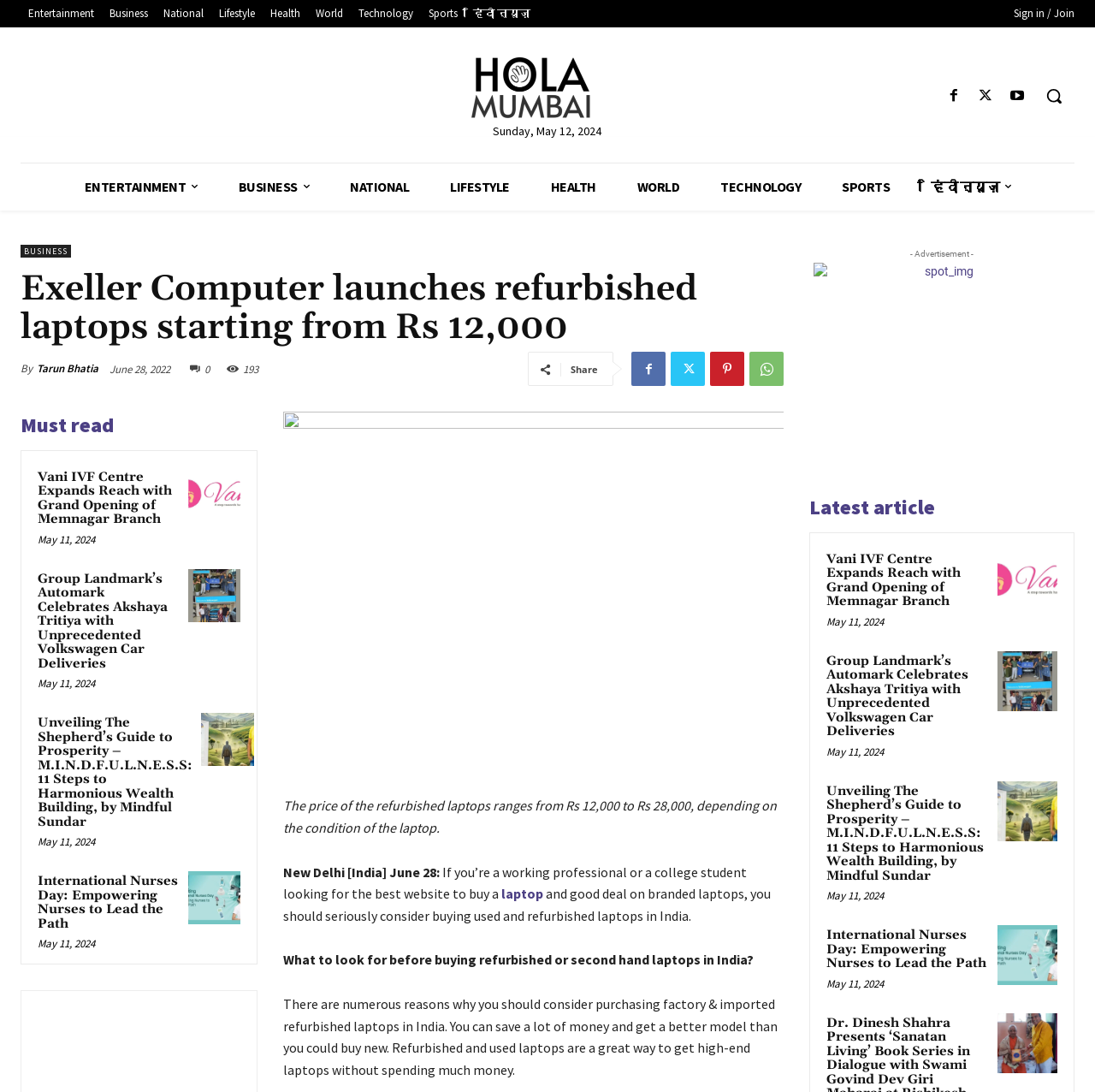Provide an in-depth description of the elements and layout of the webpage.

The webpage is a news article page with a focus on technology and business news. At the top, there is a navigation menu with links to various categories such as Entertainment, Business, National, Lifestyle, Health, World, Technology, Sports, and Hindi News. 

Below the navigation menu, there is a logo and a search button on the top right corner. The current date, Sunday, May 12, 2024, is displayed on the top left corner. 

The main article is titled "Exeller Computer launches refurbished laptops starting from Rs 12,000" and is written by Tarun Bhatia. The article discusses the launch of refurbished laptops by Exeller Computer, with prices ranging from Rs 12,000 to Rs 28,000. 

Below the main article, there are several other news articles with headings and links to read more. These articles include "Vani IVF Centre Expands Reach with Grand Opening of Memnagar Branch", "Group Landmark’s Automark Celebrates Akshaya Tritiya with Unprecedented Volkswagen Car Deliveries", and "Unveiling The Shepherd’s Guide to Prosperity – M.I.N.D.F.U.L.N.E.S.S: 11 Steps to Harmonious Wealth Building, by Mindful Sundar". Each article has a timestamp indicating when it was published, which is May 11, 2024, for all of them.

On the right side of the page, there is a section titled "Latest article" with a list of news articles, including "Vani IVF Centre Expands Reach with Grand Opening of Memnagar Branch" and "Group Landmark’s Automark Celebrates Akshaya Tritiya with Unprecedented Volkswagen Car Deliveries". 

There is also an advertisement on the right side of the page with an image.